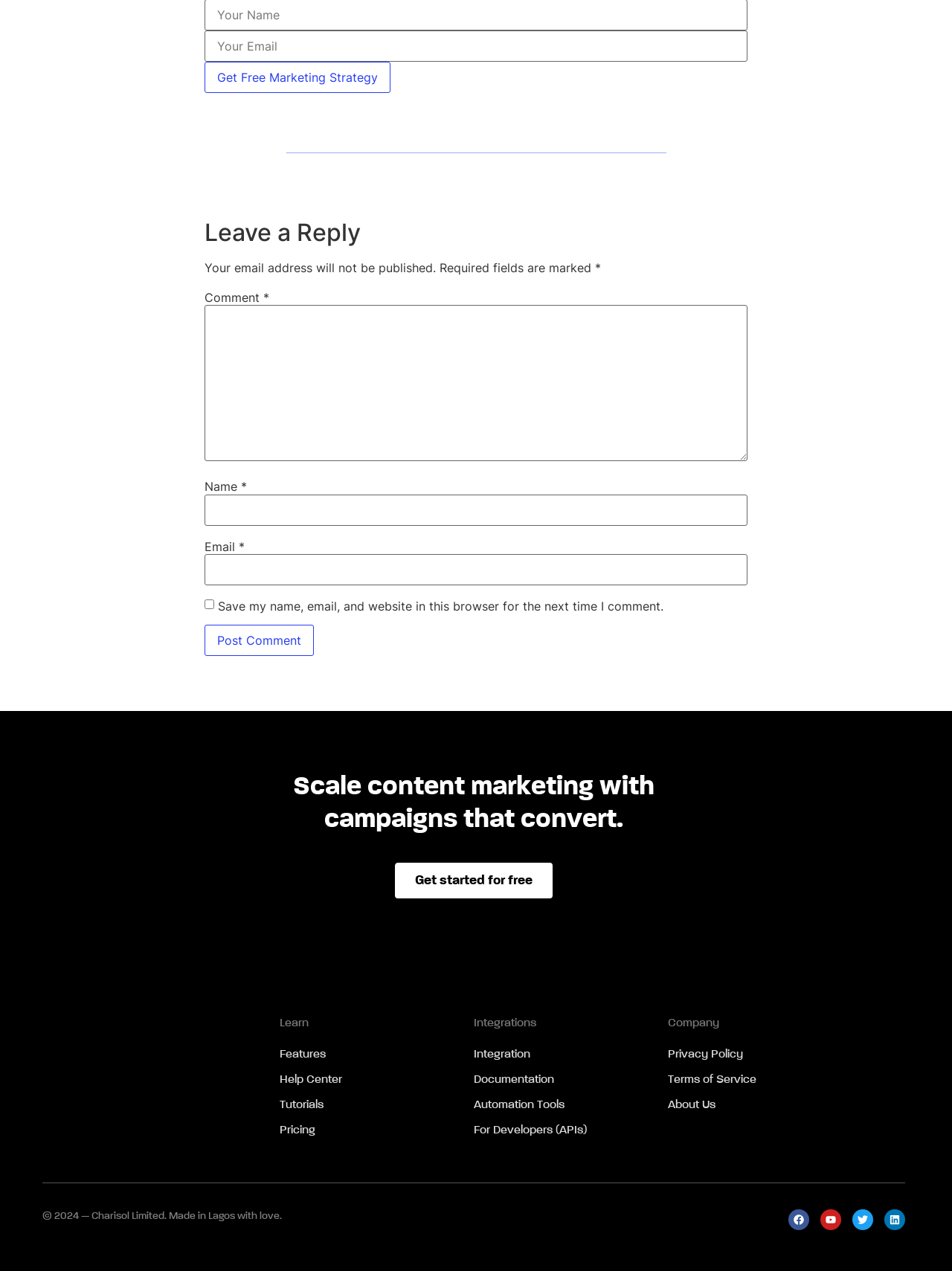Please locate the UI element described by "About Us" and provide its bounding box coordinates.

[0.702, 0.864, 0.905, 0.877]